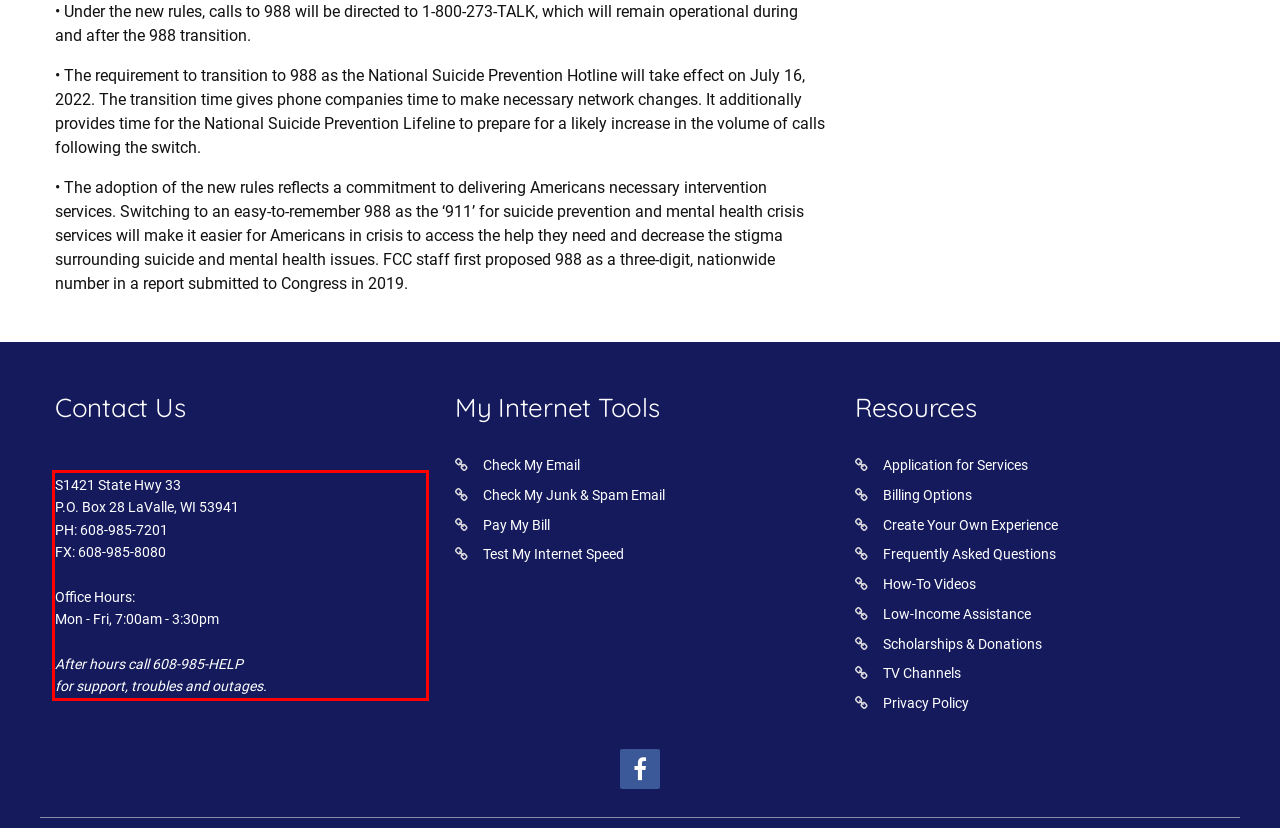Examine the screenshot of the webpage, locate the red bounding box, and generate the text contained within it.

S1421 State Hwy 33 P.O. Box 28 LaValle, WI 53941 PH: 608-985-7201 FX: 608-985-8080 Office Hours: Mon - Fri, 7:00am - 3:30pm After hours call 608-985-HELP for support, troubles and outages.